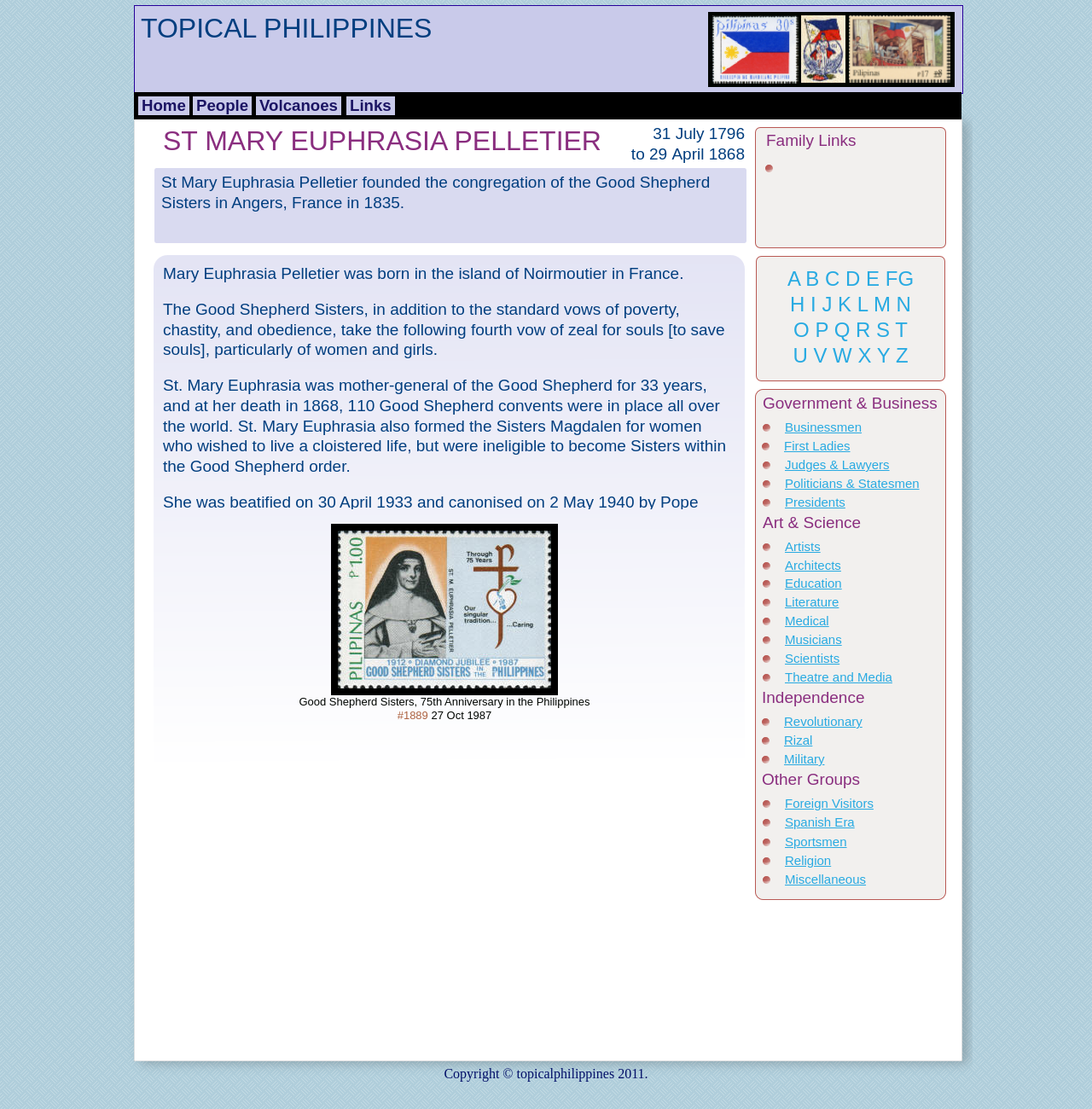Determine the bounding box coordinates for the area that should be clicked to carry out the following instruction: "Click on the 'Home' link".

[0.127, 0.087, 0.173, 0.104]